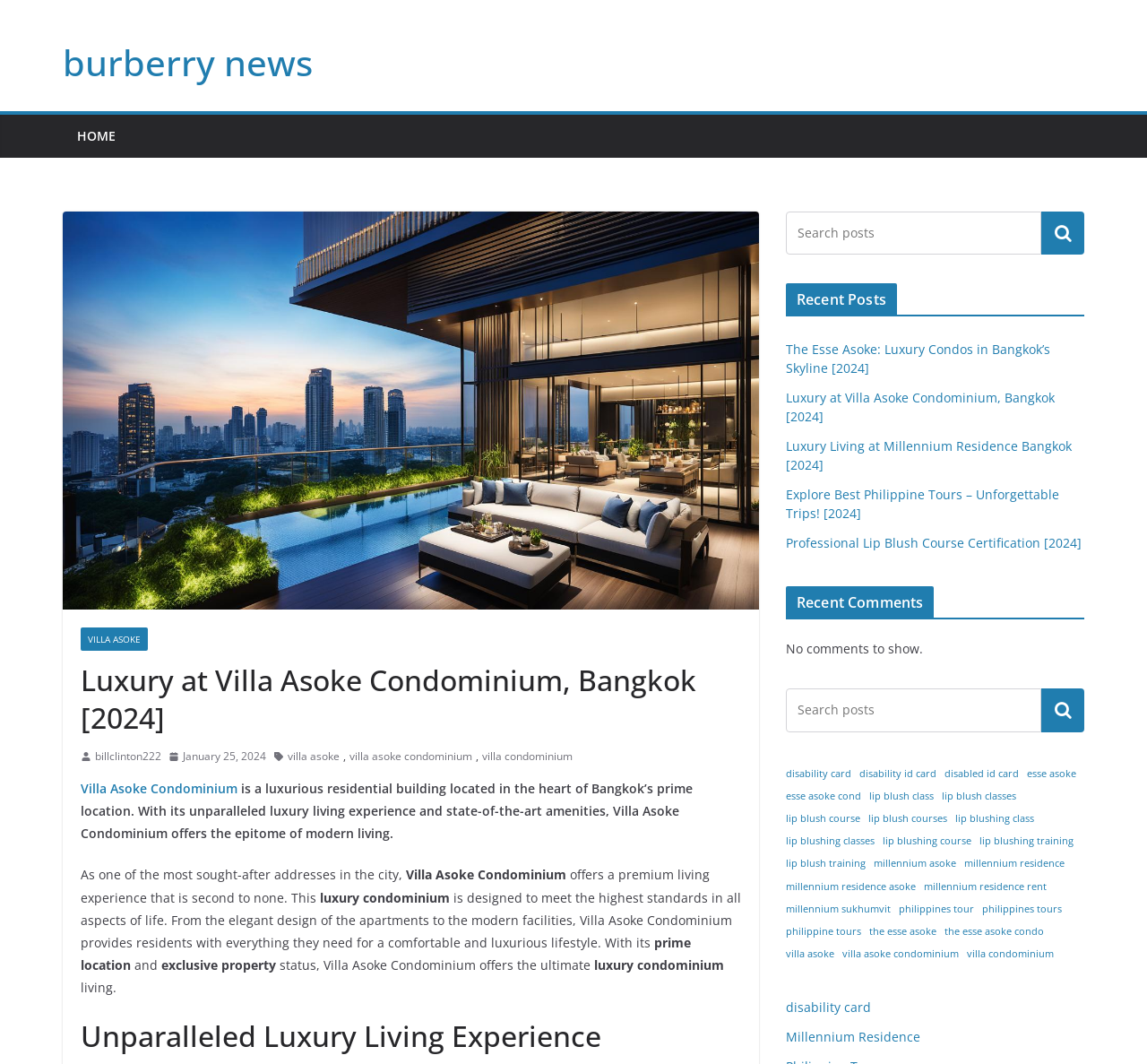Generate the text content of the main headline of the webpage.

Luxury at Villa Asoke Condominium, Bangkok [2024]